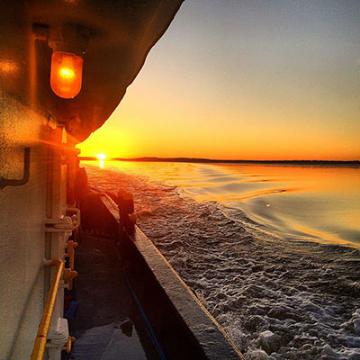Refer to the image and provide an in-depth answer to the question:
What is the name of the company operating the marine vessel?

The caption explicitly states that the marine vessel is most likely operated by Intracoastal Marine, LLC, which provides top-notch marine towing services and safety compliance.